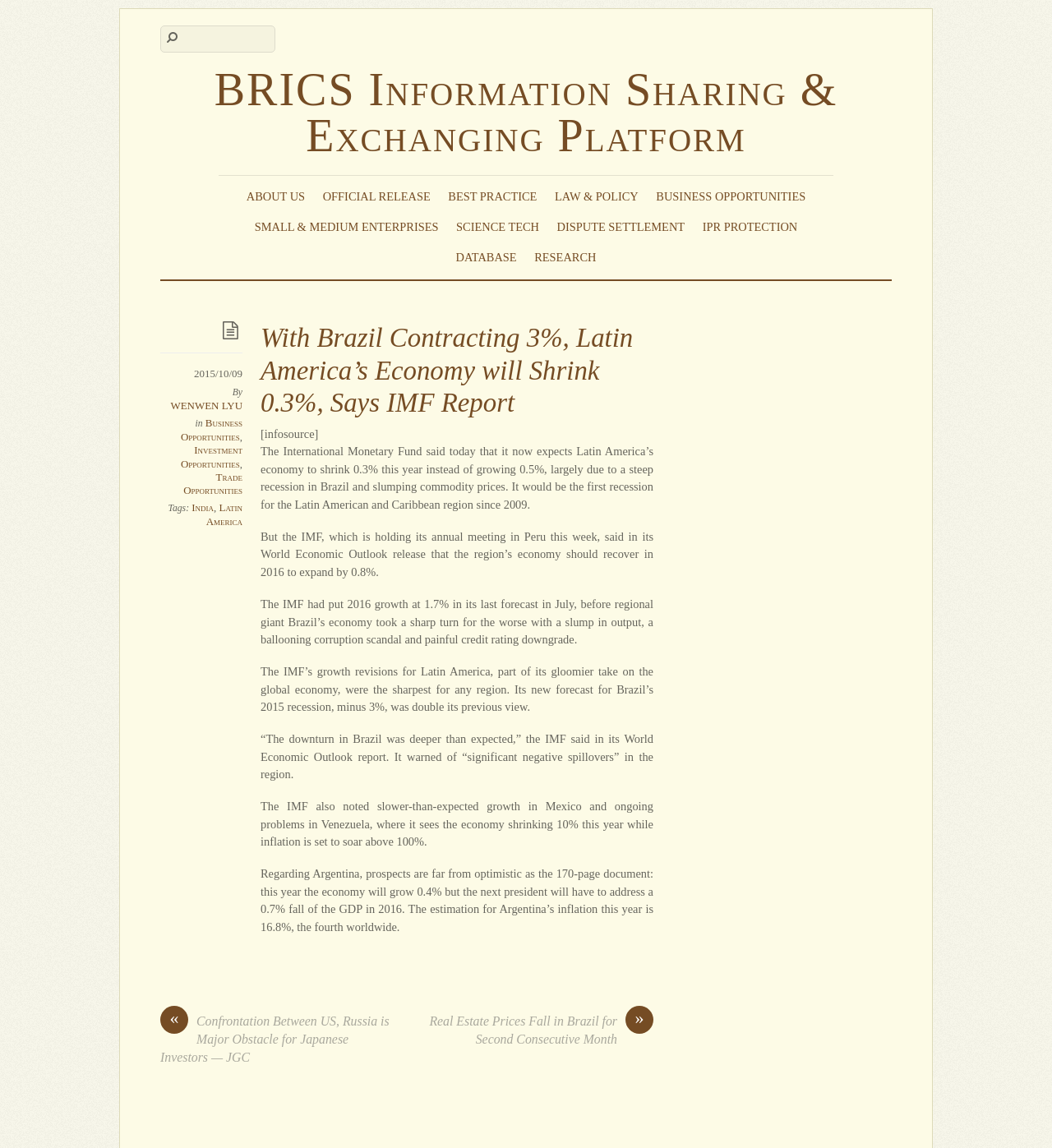What is the expected growth rate of Latin America's economy in 2016?
Respond to the question with a well-detailed and thorough answer.

According to the IMF's World Economic Outlook report, the region's economy is expected to recover in 2016 and expand by 0.8%.